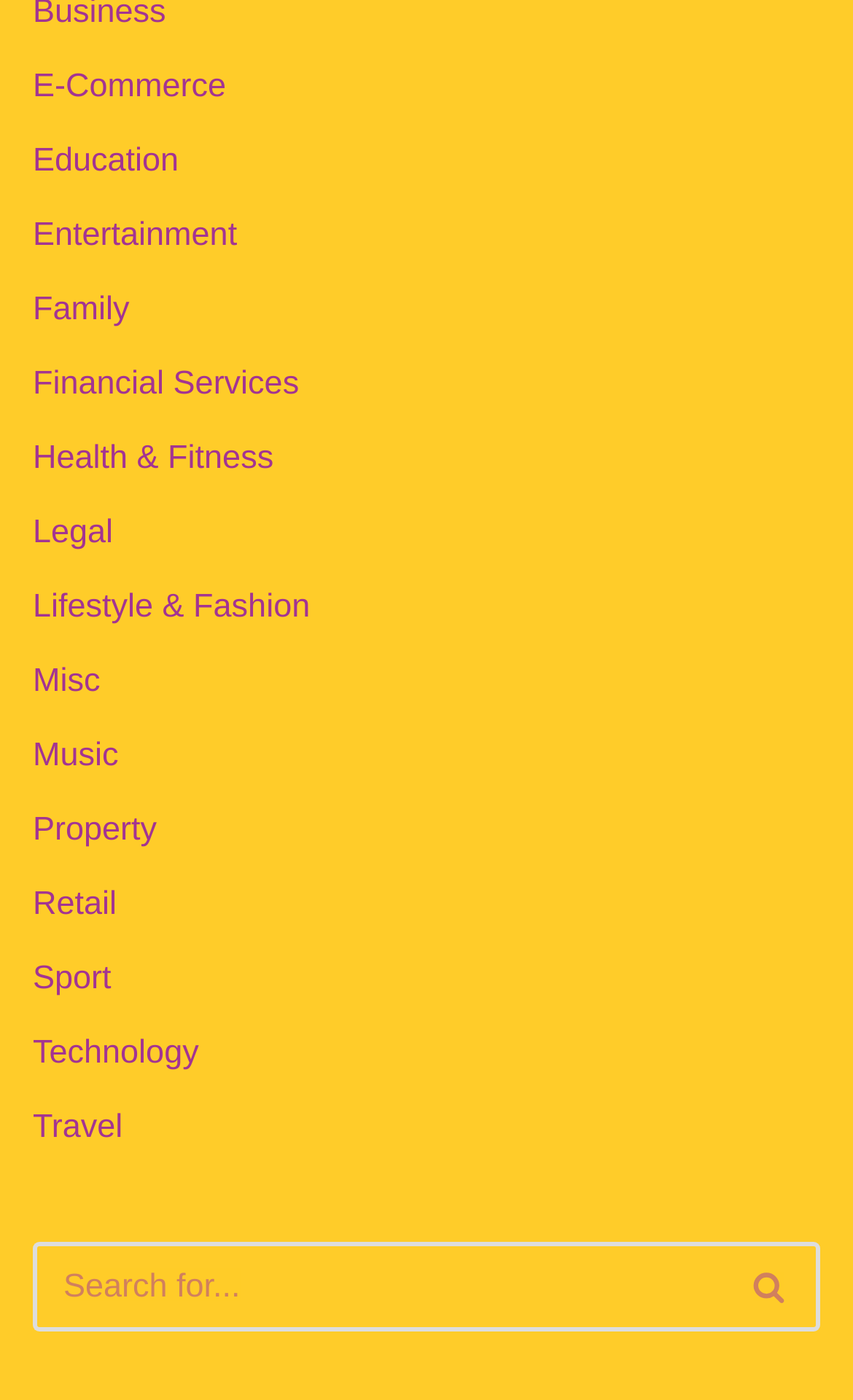Provide your answer in one word or a succinct phrase for the question: 
How many categories are available?

17